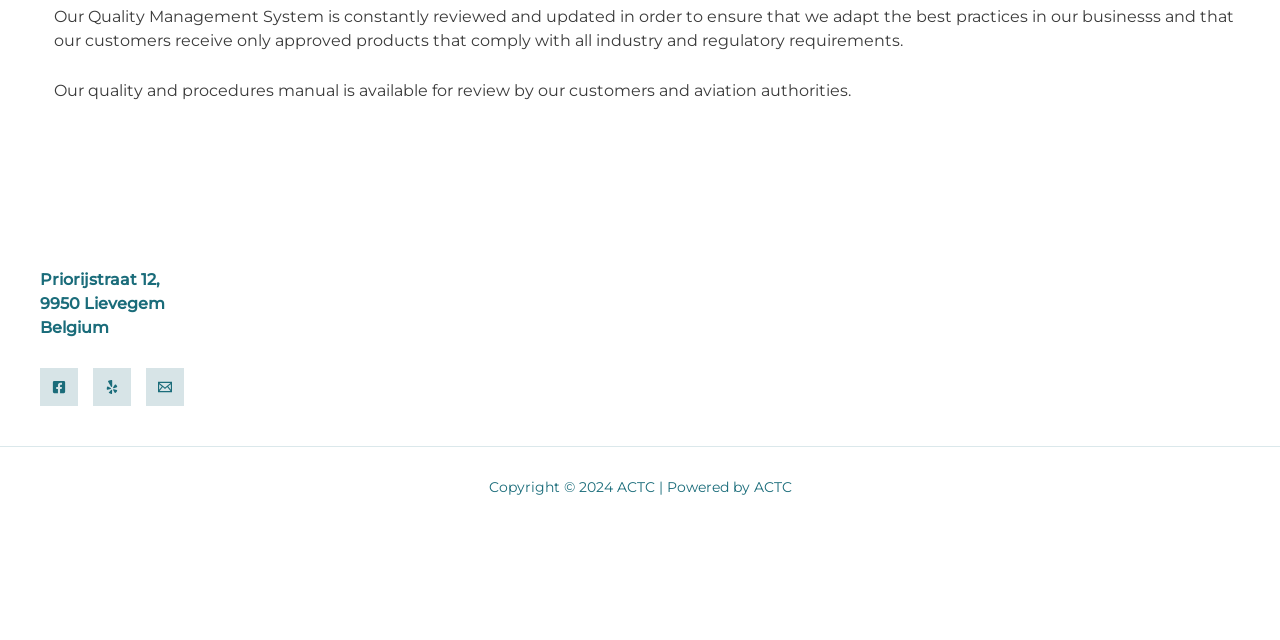Locate the UI element described by aria-label="Facebook" and provide its bounding box coordinates. Use the format (top-left x, top-left y, bottom-right x, bottom-right y) with all values as floating point numbers between 0 and 1.

[0.031, 0.575, 0.061, 0.635]